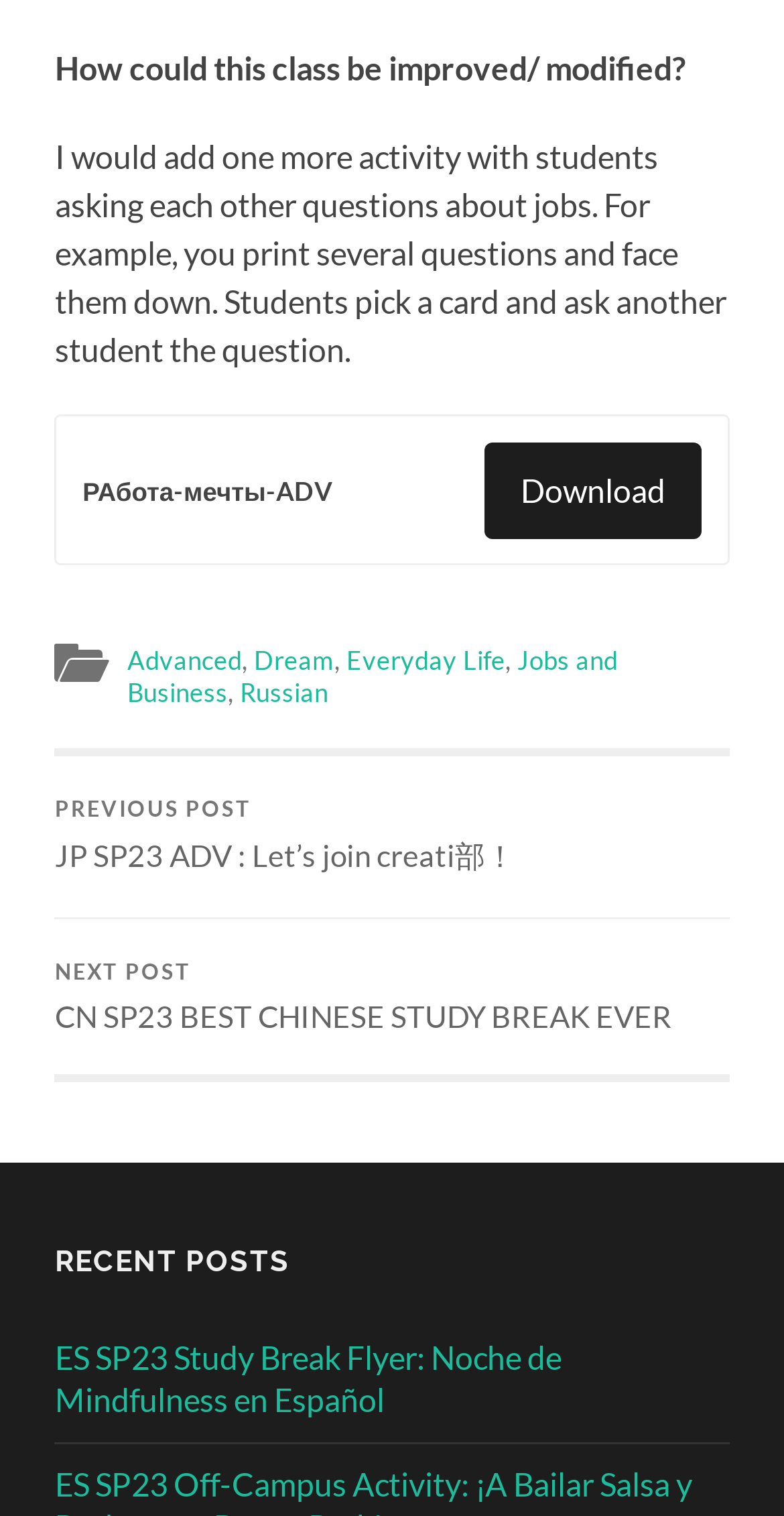Please give the bounding box coordinates of the area that should be clicked to fulfill the following instruction: "Go to the 'Advanced' page". The coordinates should be in the format of four float numbers from 0 to 1, i.e., [left, top, right, bottom].

[0.162, 0.425, 0.308, 0.446]